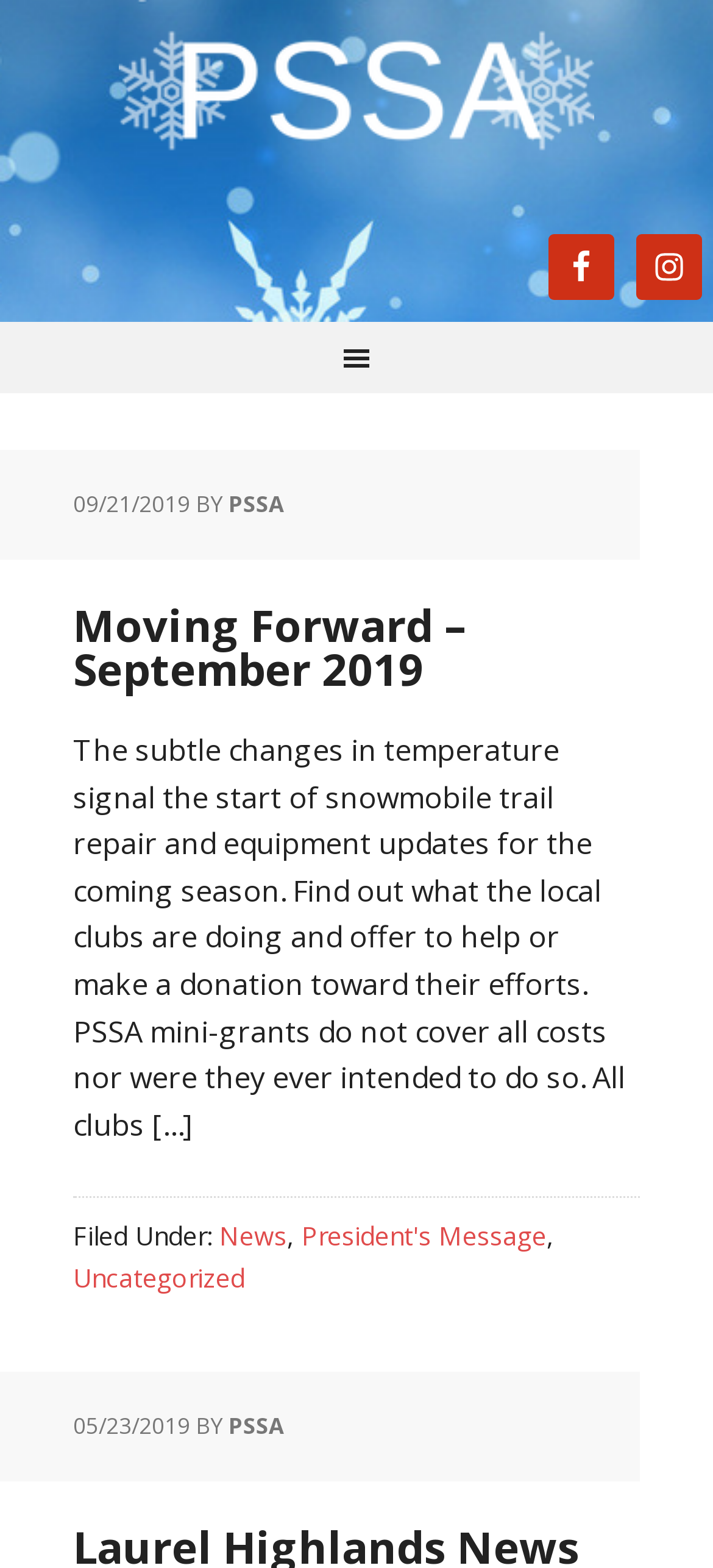Find the bounding box coordinates of the area to click in order to follow the instruction: "visit Facebook page".

[0.769, 0.149, 0.862, 0.191]